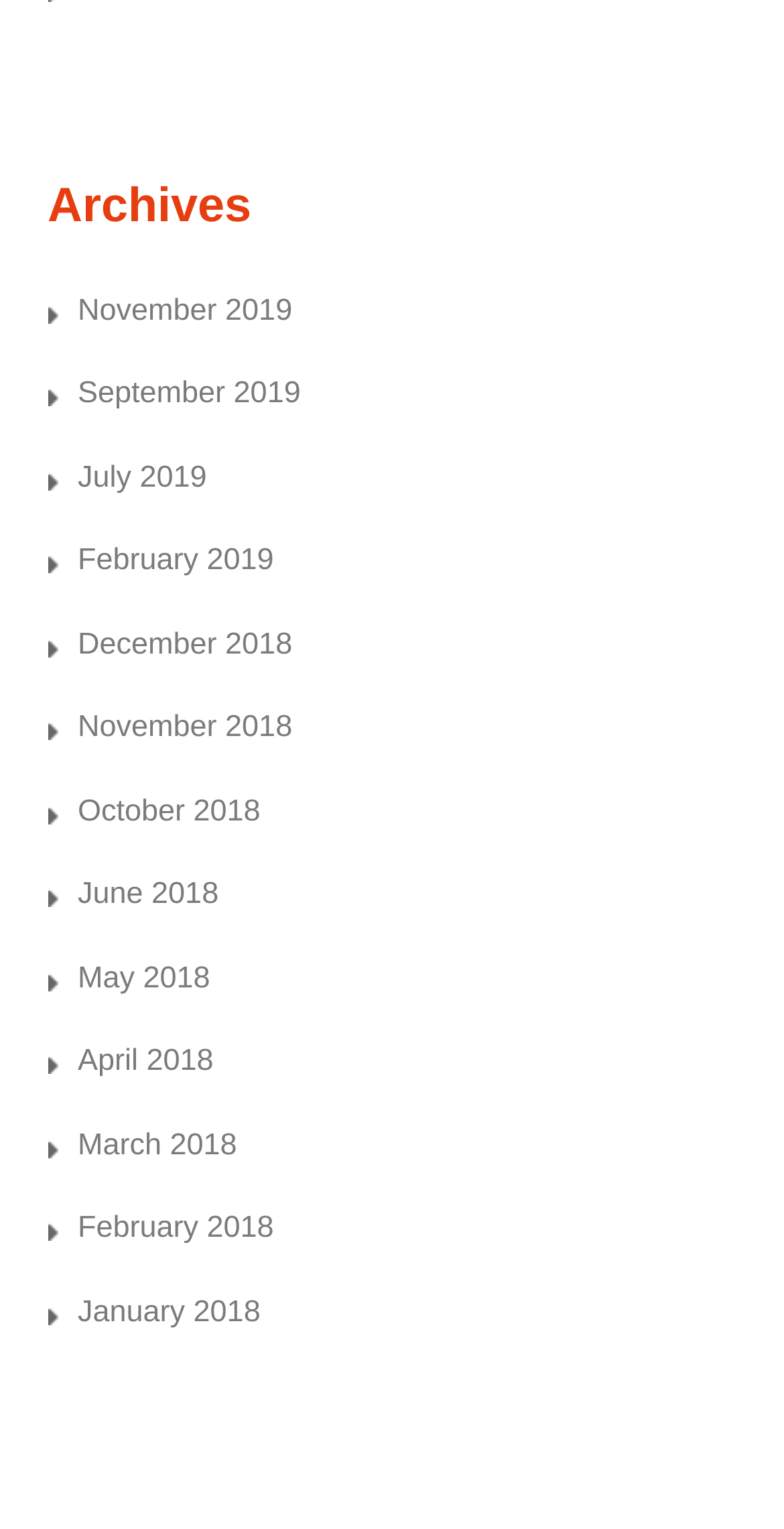Answer in one word or a short phrase: 
What is the purpose of the links on the webpage?

To access archived content